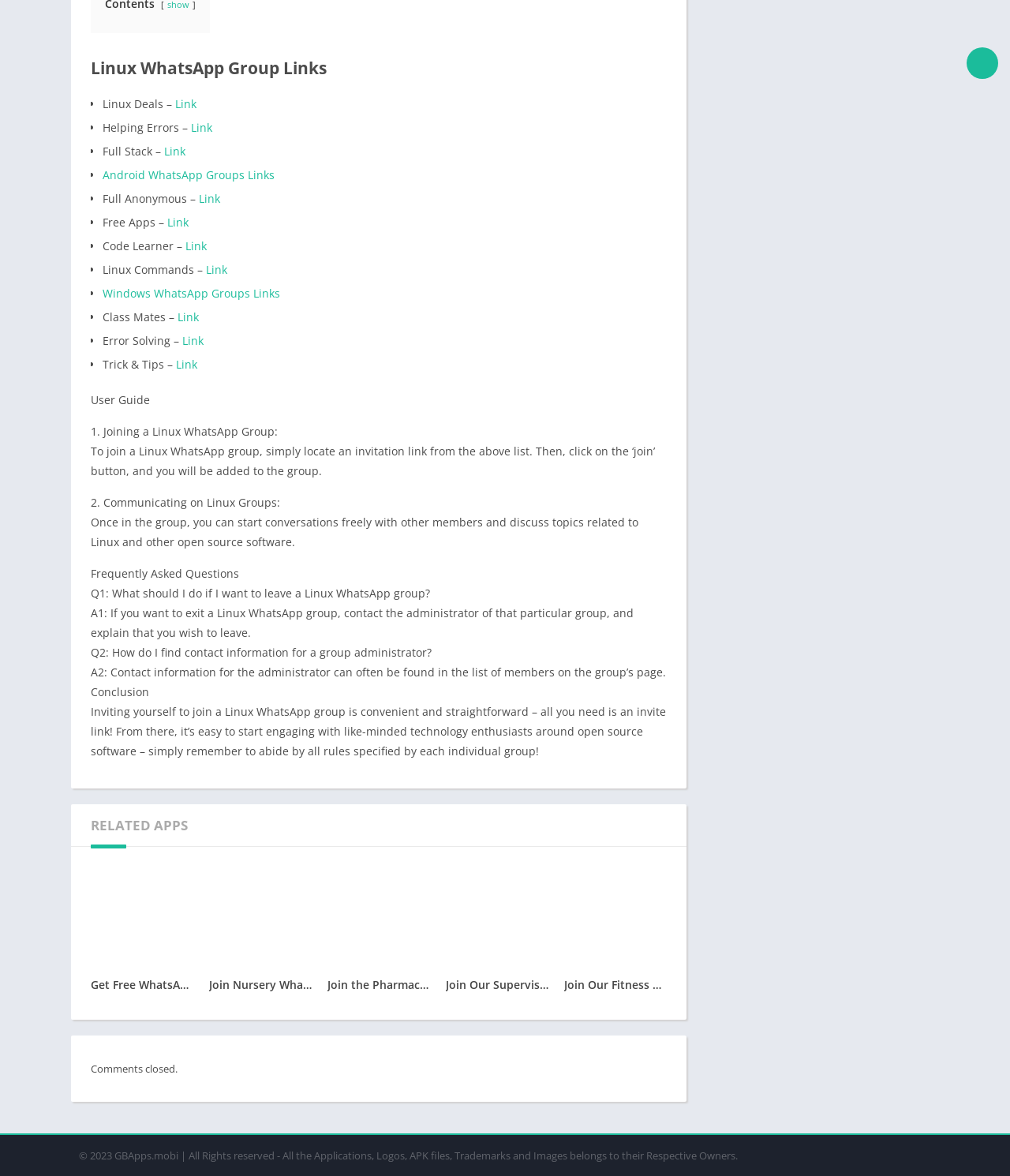Identify the bounding box for the element characterized by the following description: "Link".

[0.174, 0.303, 0.195, 0.316]